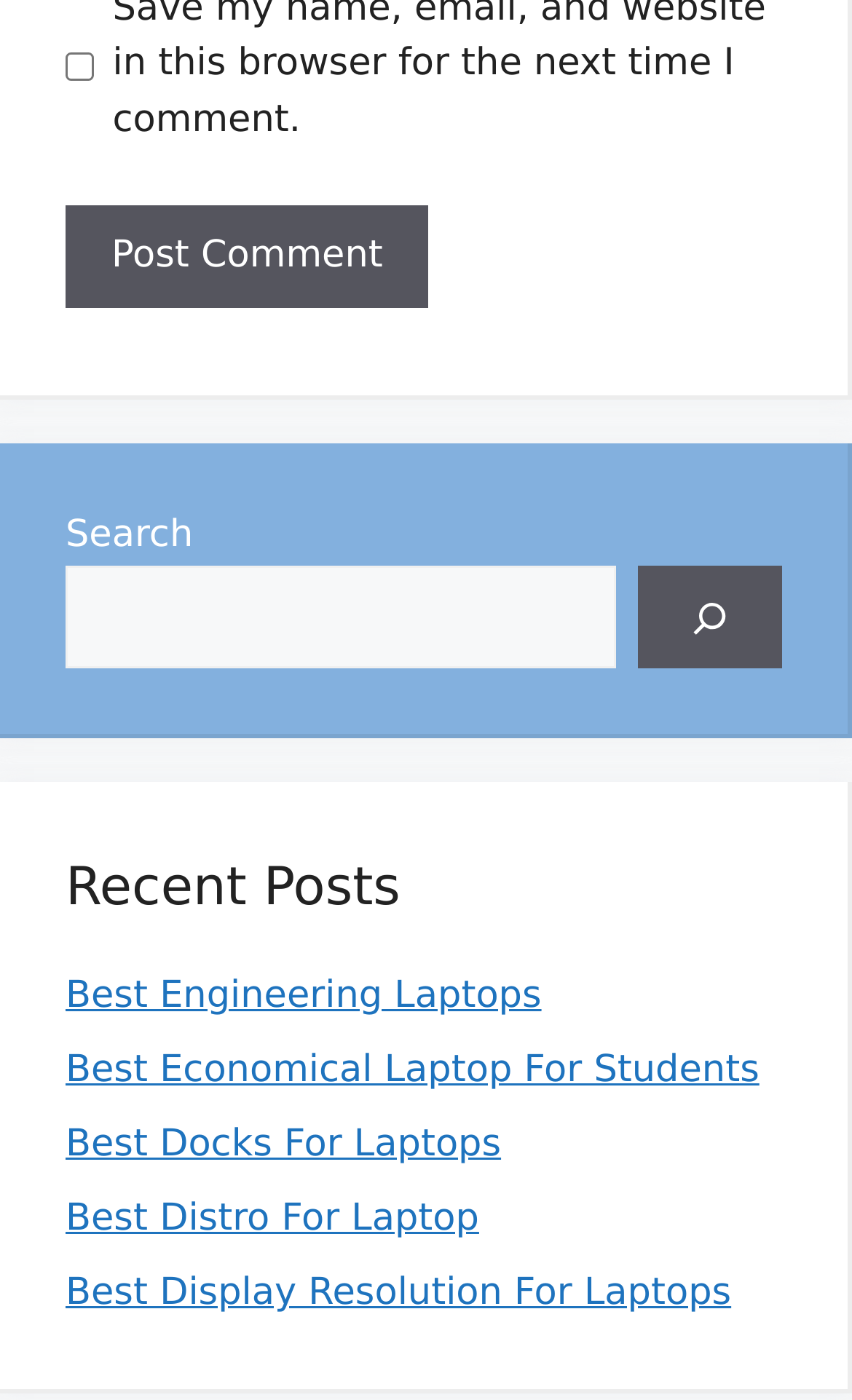What is the last recent post about?
Provide a detailed and extensive answer to the question.

The last recent post is a link with the title 'Best Display Resolution For Laptops', which suggests that it is an article about the best display resolution for laptops.